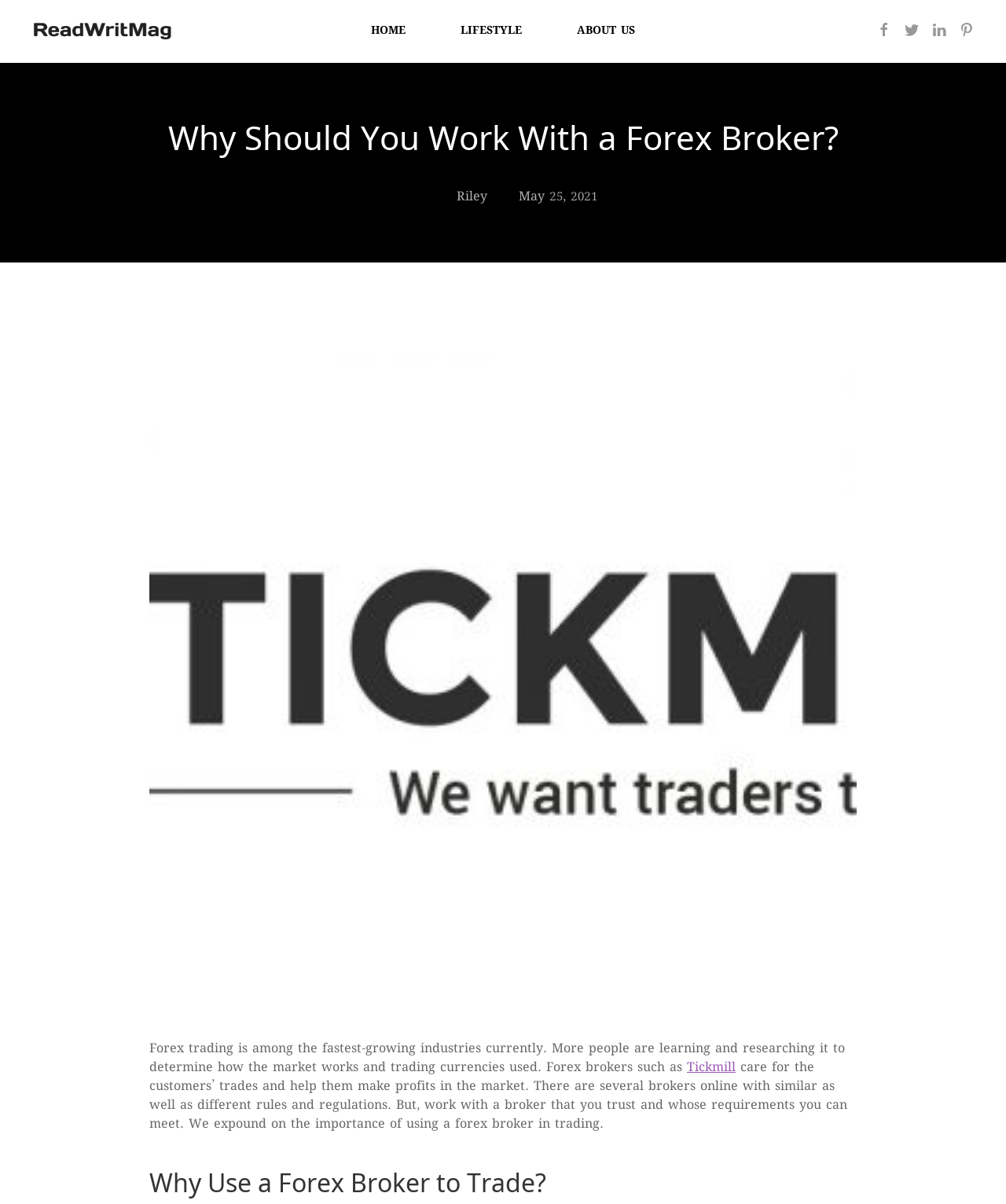What is the name of the Forex broker mentioned?
Based on the visual information, provide a detailed and comprehensive answer.

I found the name of the Forex broker by reading the text in the article, where it mentions 'Forex brokers such as Tickmill'.